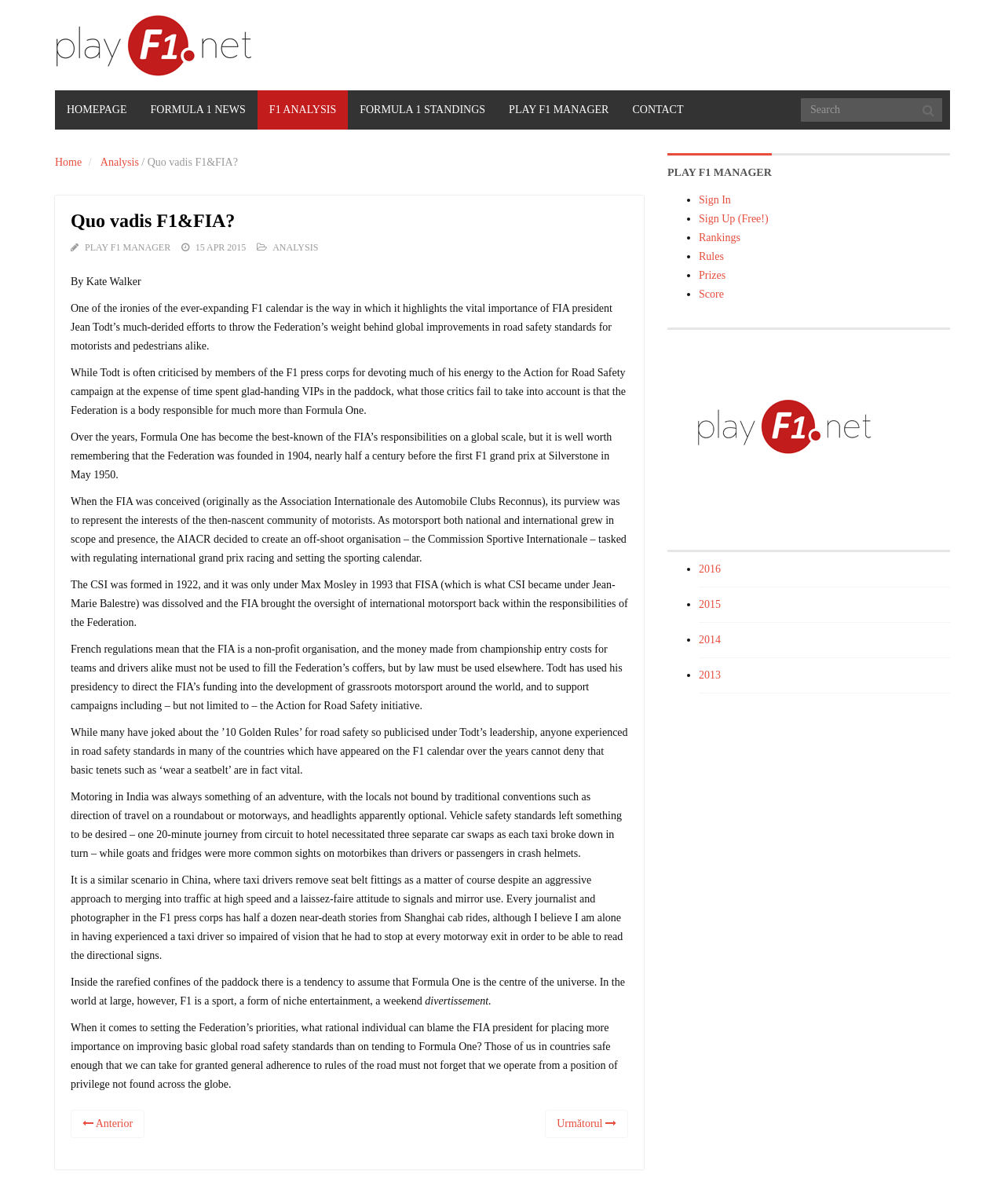Provide the bounding box coordinates for the UI element described in this sentence: "2013". The coordinates should be four float values between 0 and 1, i.e., [left, top, right, bottom].

[0.695, 0.556, 0.717, 0.566]